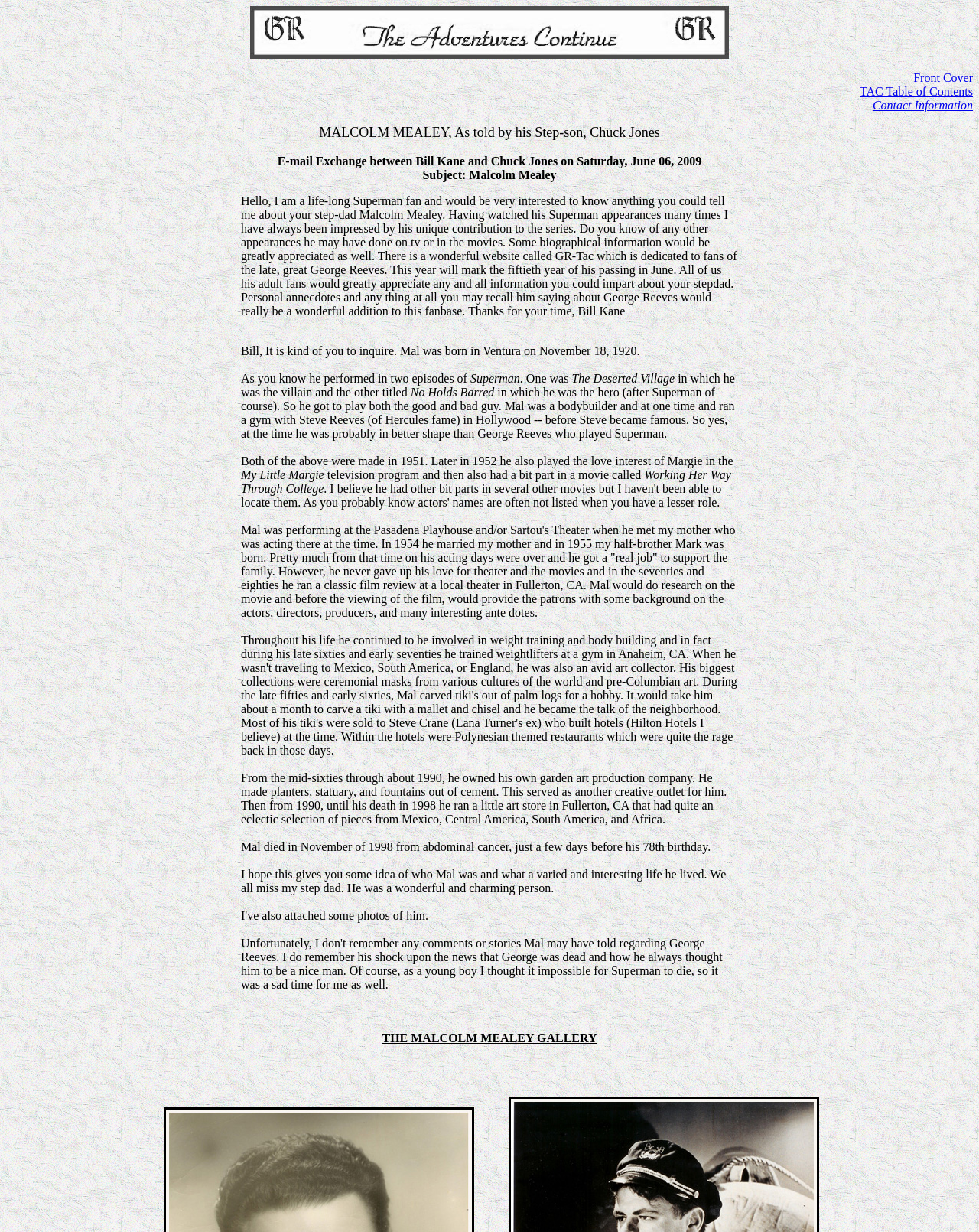Create a detailed narrative describing the layout and content of the webpage.

The webpage is dedicated to Malcolm Mealey, an actor who appeared in two episodes of Superman, and is presented by his step-son, Chuck Jones. At the top of the page, there is an image with the title "The Adventures Continue" and three links to the right, labeled "Front Cover", "TAC Table of Contents", and "Contact Information". Below these links, there is a heading that reads "MALCOLM MEALEY, As told by his Step-son, Chuck Jones".

The main content of the page is a long, detailed text about Malcolm Mealey's life, written in a personal and conversational tone. The text is divided into paragraphs and spans most of the page. It describes Mealey's early life, his acting career, his interests, and his later years. The text also includes specific details about his roles in Superman and other TV shows and movies, as well as his hobbies and business ventures.

Throughout the text, there are no images or other multimedia elements, but there are several separators that break up the text into sections. The text is presented in a clean and readable format, with a clear hierarchy of headings and paragraphs. At the very bottom of the page, there is a heading that reads "THE MALCOLM MEALEY GALLERY", which may suggest that there are additional resources or images available, but they are not immediately visible on this page.